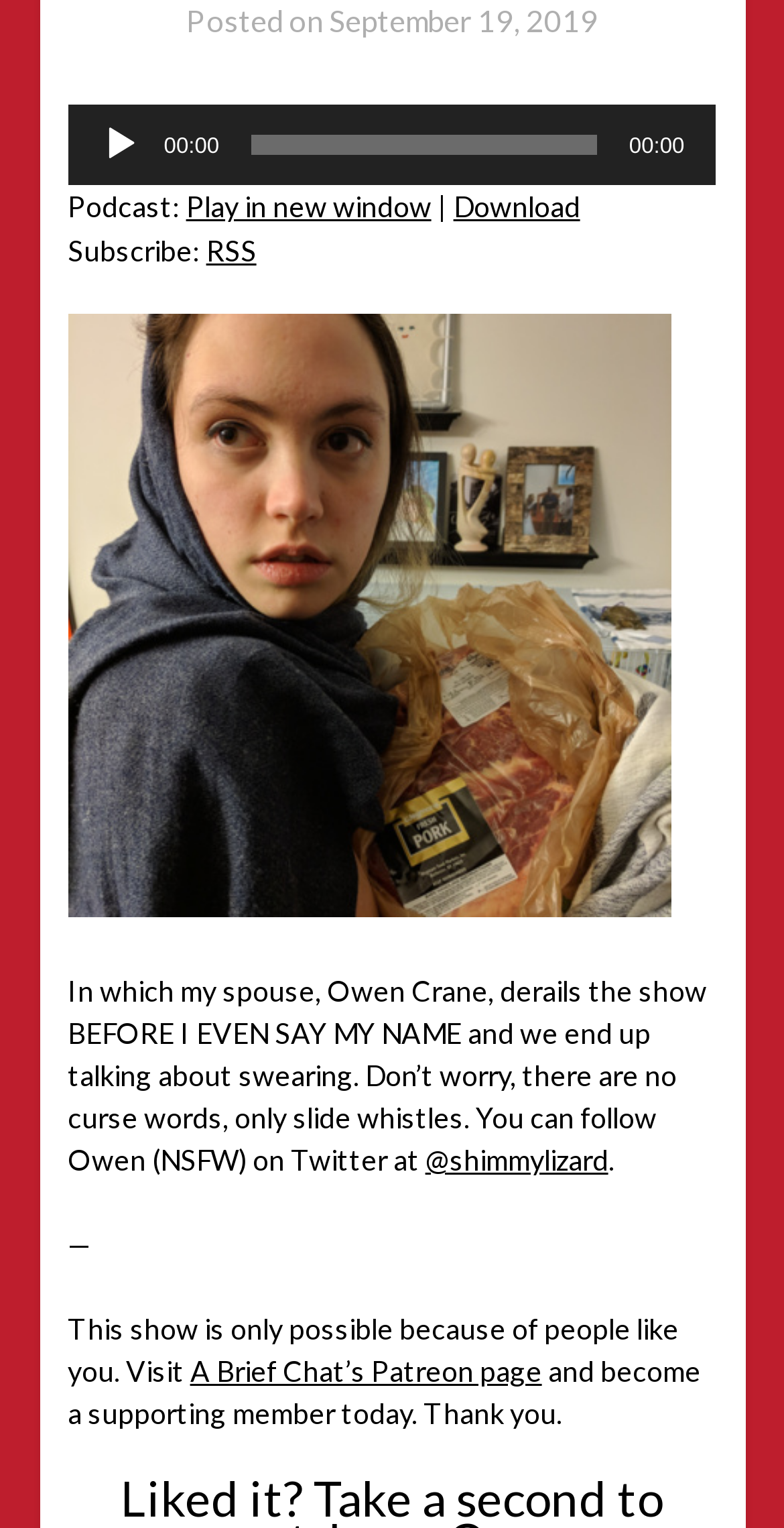What is the current time of the audio player?
Refer to the screenshot and respond with a concise word or phrase.

00:00